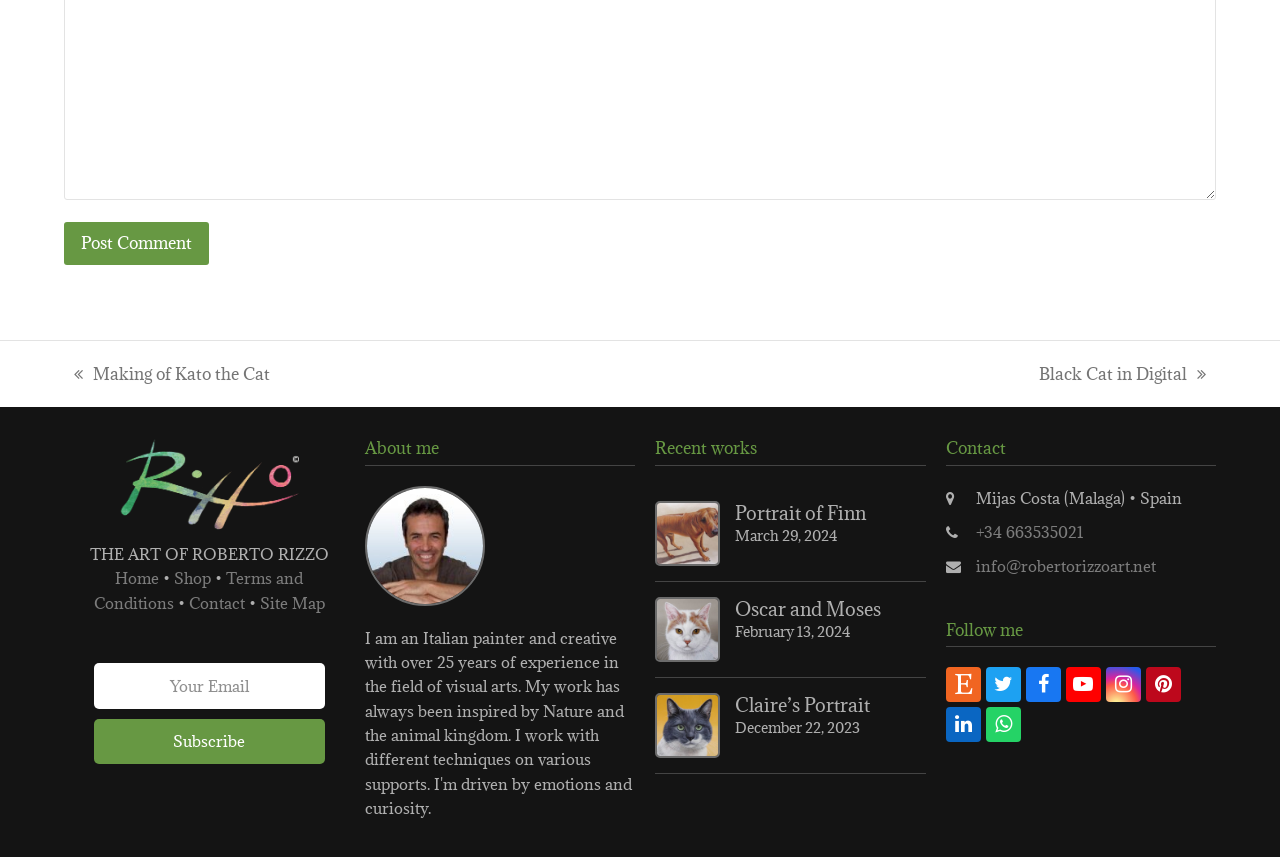Can you determine the bounding box coordinates of the area that needs to be clicked to fulfill the following instruction: "Go to the previous post"?

[0.058, 0.422, 0.211, 0.452]